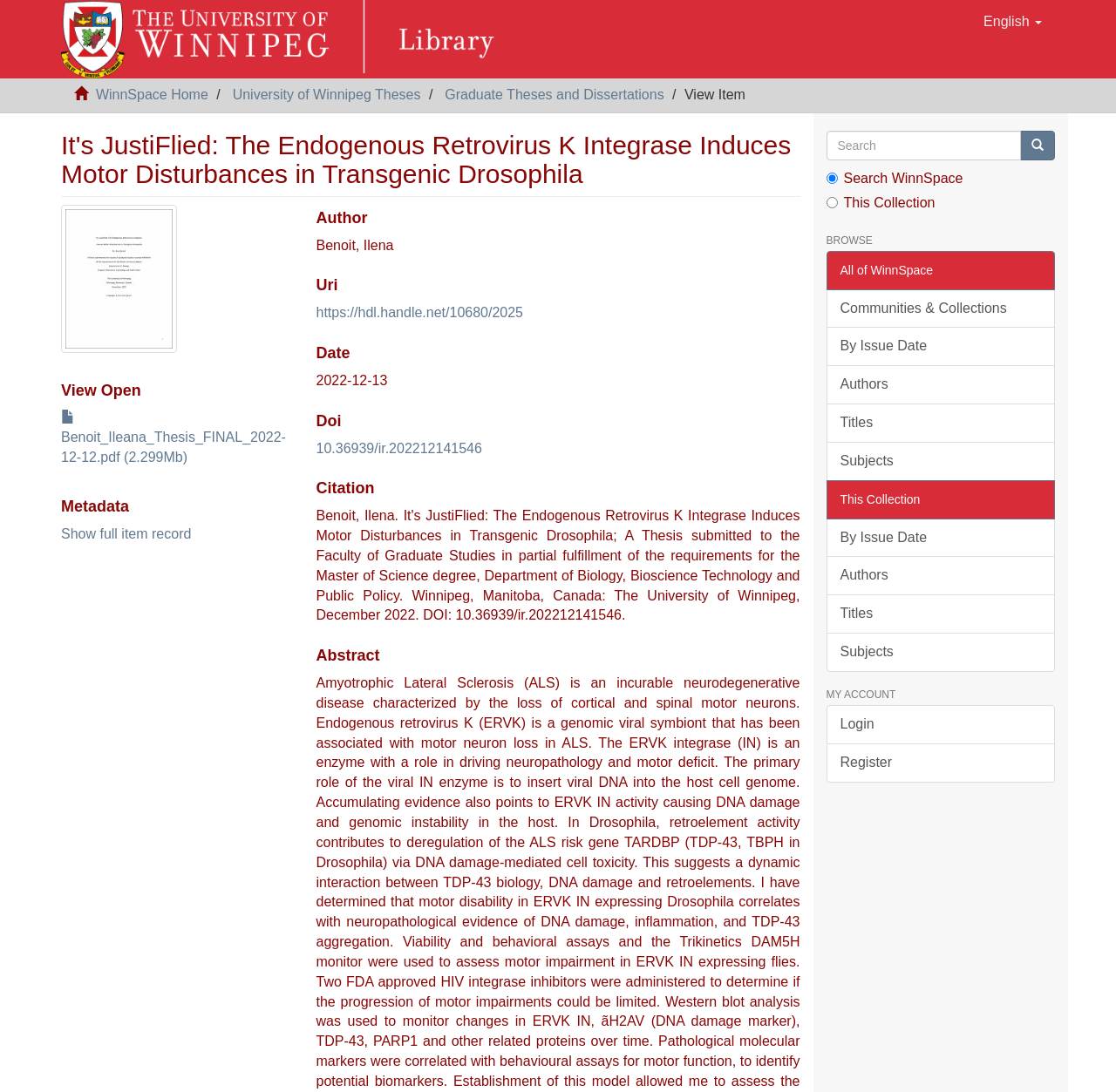What is the format of the thesis file?
Please provide a single word or phrase as the answer based on the screenshot.

PDF